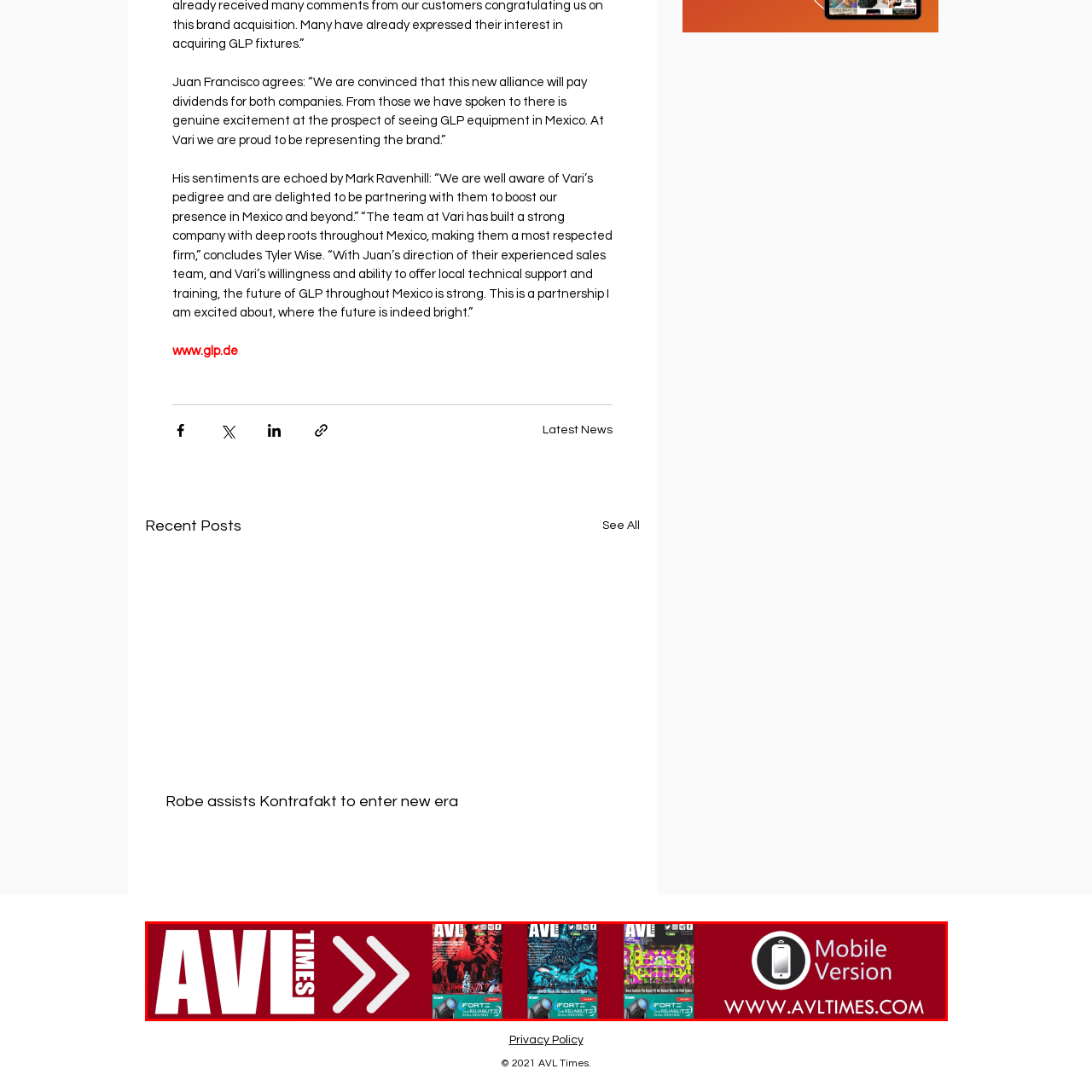View the image within the red box and answer the following question with a concise word or phrase:
How many recent issue covers are shown in the image?

three